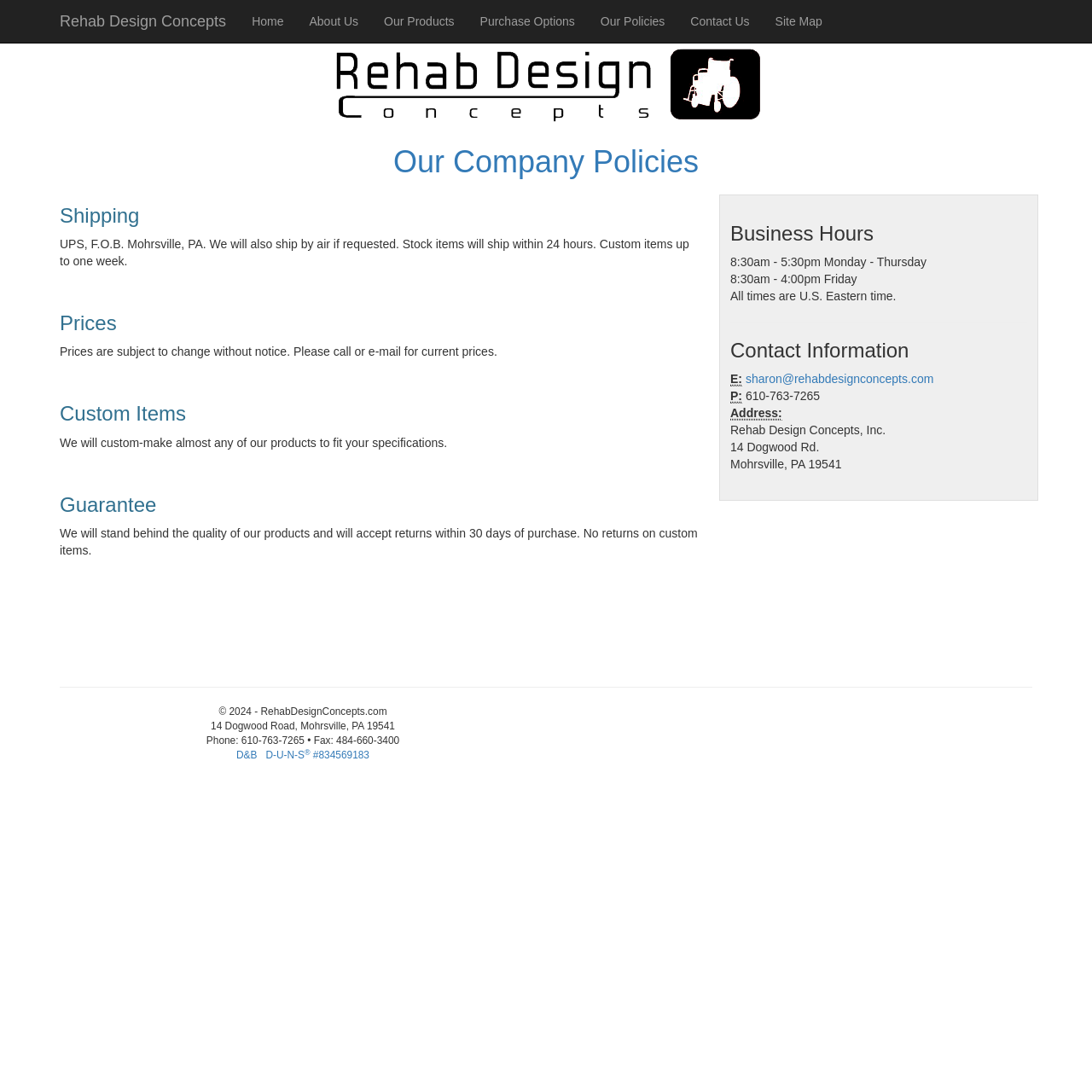Identify the bounding box coordinates of the region I need to click to complete this instruction: "Check the 'Contact Information'".

[0.669, 0.311, 0.941, 0.332]